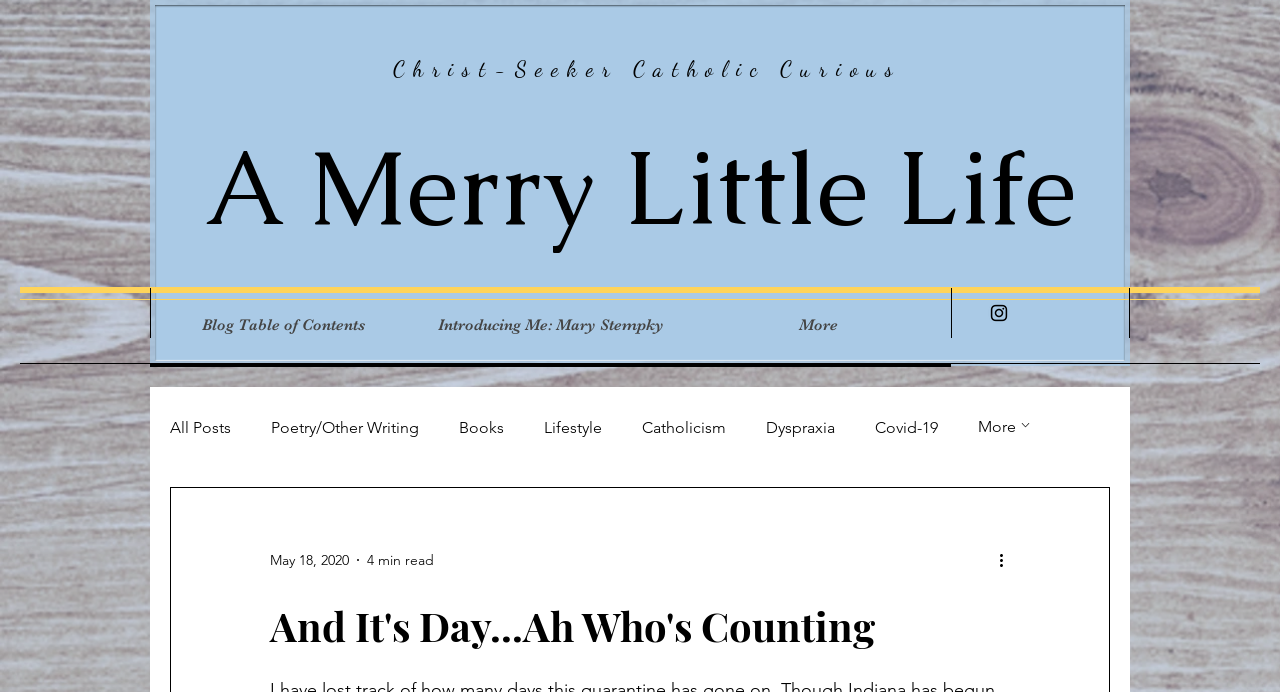What is the date of the current post?
Please use the image to deliver a detailed and complete answer.

The date of the current post is May 18, 2020, indicated by the generic text 'May 18, 2020'.